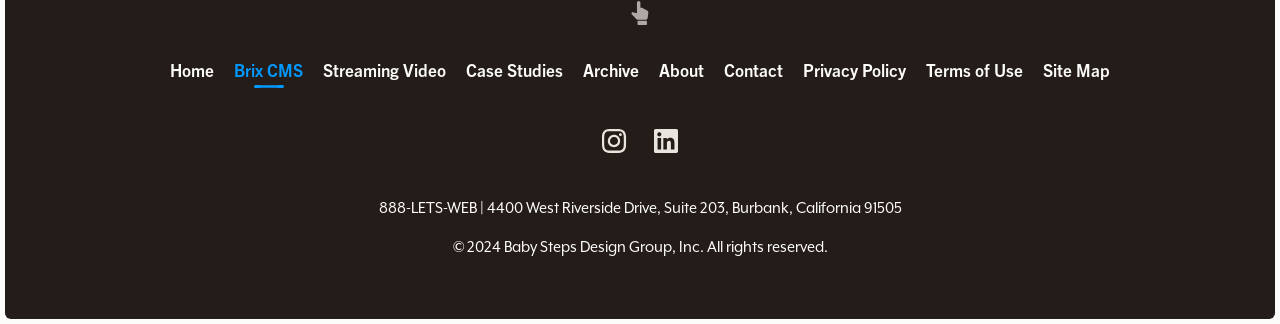Kindly determine the bounding box coordinates for the area that needs to be clicked to execute this instruction: "visit Brix CMS".

[0.183, 0.171, 0.237, 0.263]